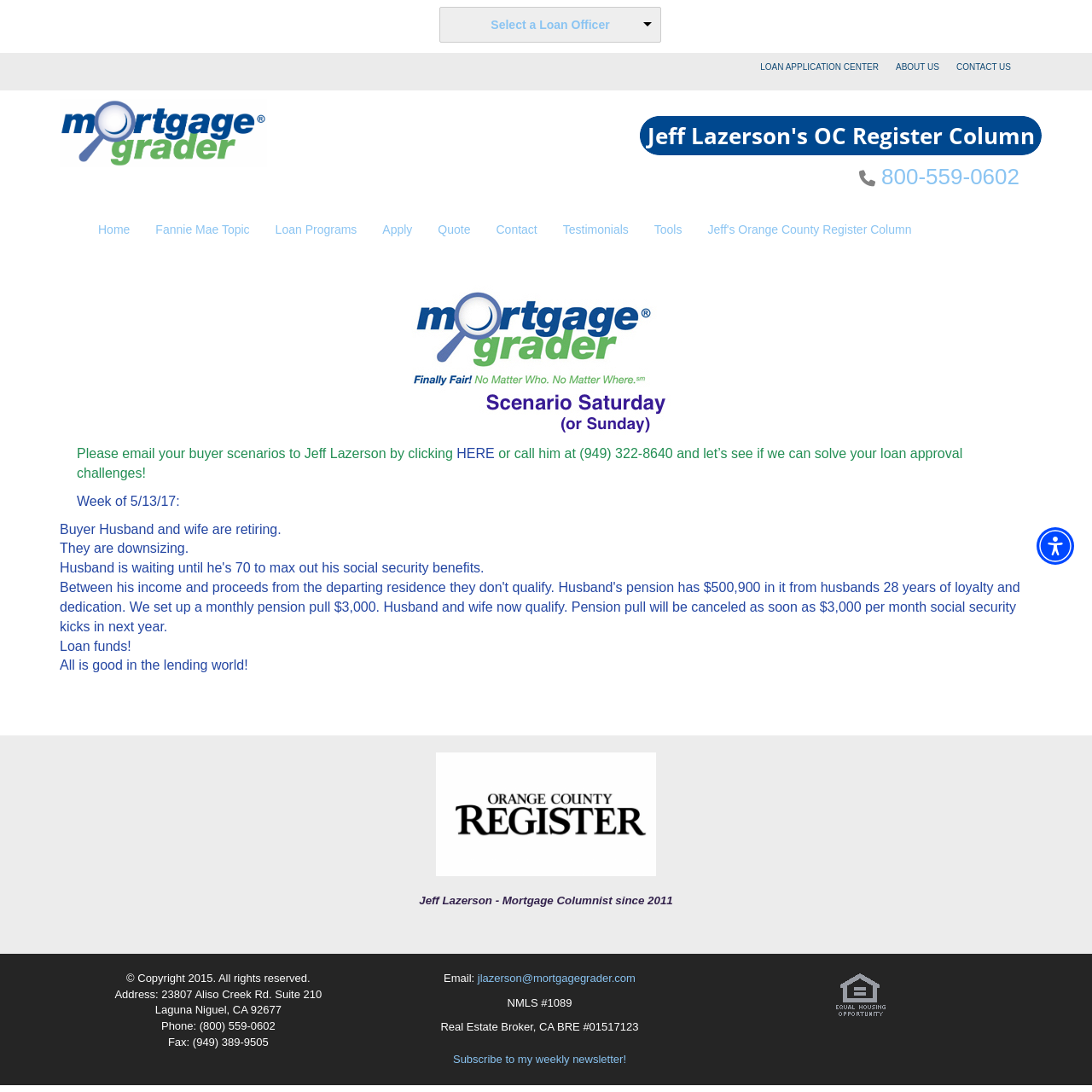What is the phone number to contact Mortgage Grader?
Give a detailed explanation using the information visible in the image.

I found the phone number by looking at the link with the text '800-559-0602' which is located at the top right corner of the webpage, and also in the footer section of the webpage.